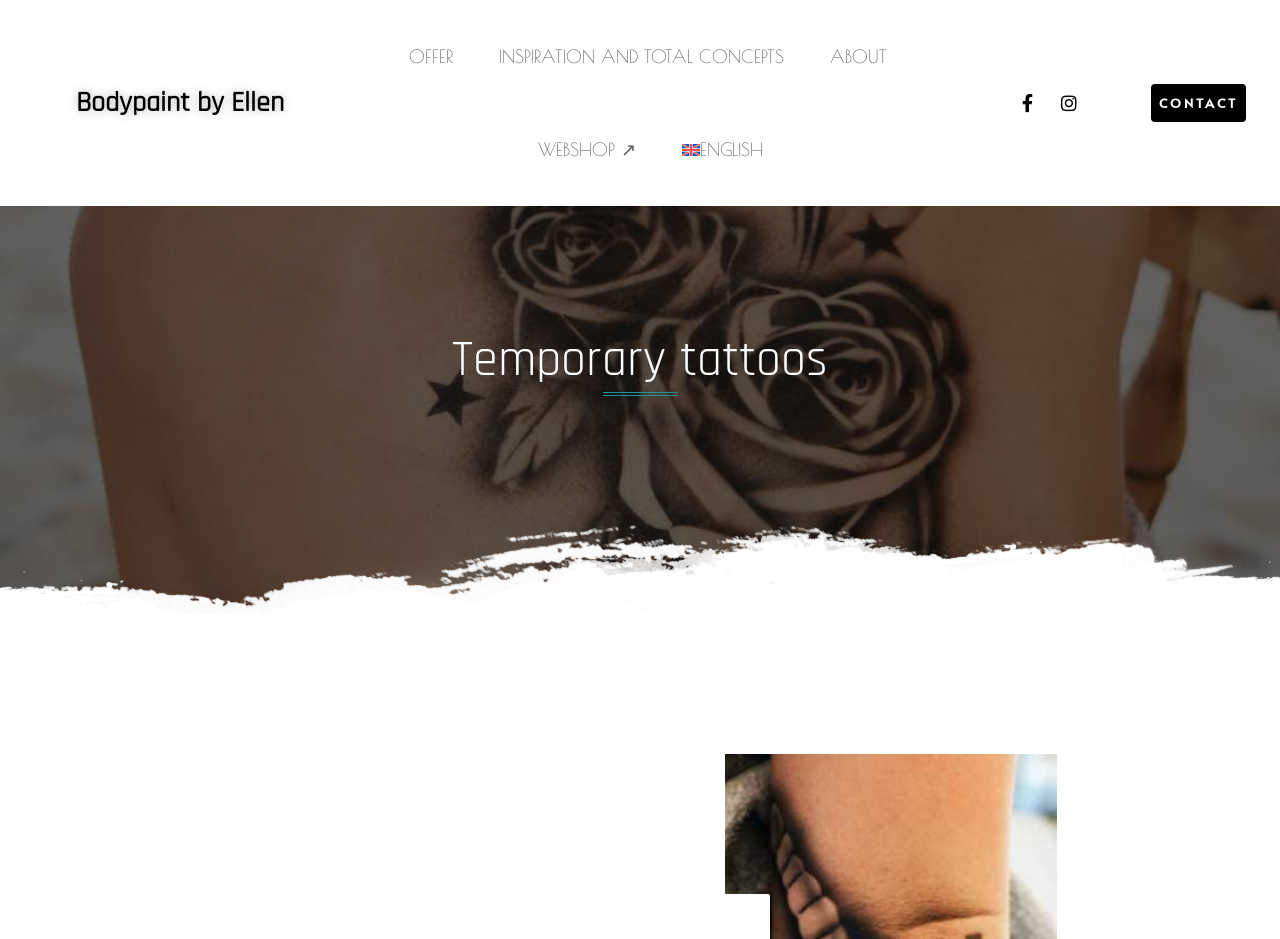Deliver a detailed narrative of the webpage's visual and textual elements.

The webpage is about airbrush tattoos and bodypaint by Ellen. At the top left, there is a heading "Bodypaint by Ellen" with a link to the same name. Below it, there are five links in a row, starting from the left: "OFFER", "INSPIRATION AND TOTAL CONCEPTS", "ABOUT", "WEBSHOP" with an arrow pointing to the right, and "ENGLISH". 

On the top right, there are three social media links: Facebook, Instagram, and a "CONTACT" link. Below the row of links, there is a prominent heading "Temporary tattoos" that takes up most of the width of the page. The meta description mentions that the temporary tattoos last about 3 days, are waterproof, and have over 100 templates to choose from, with endless possible combinations.